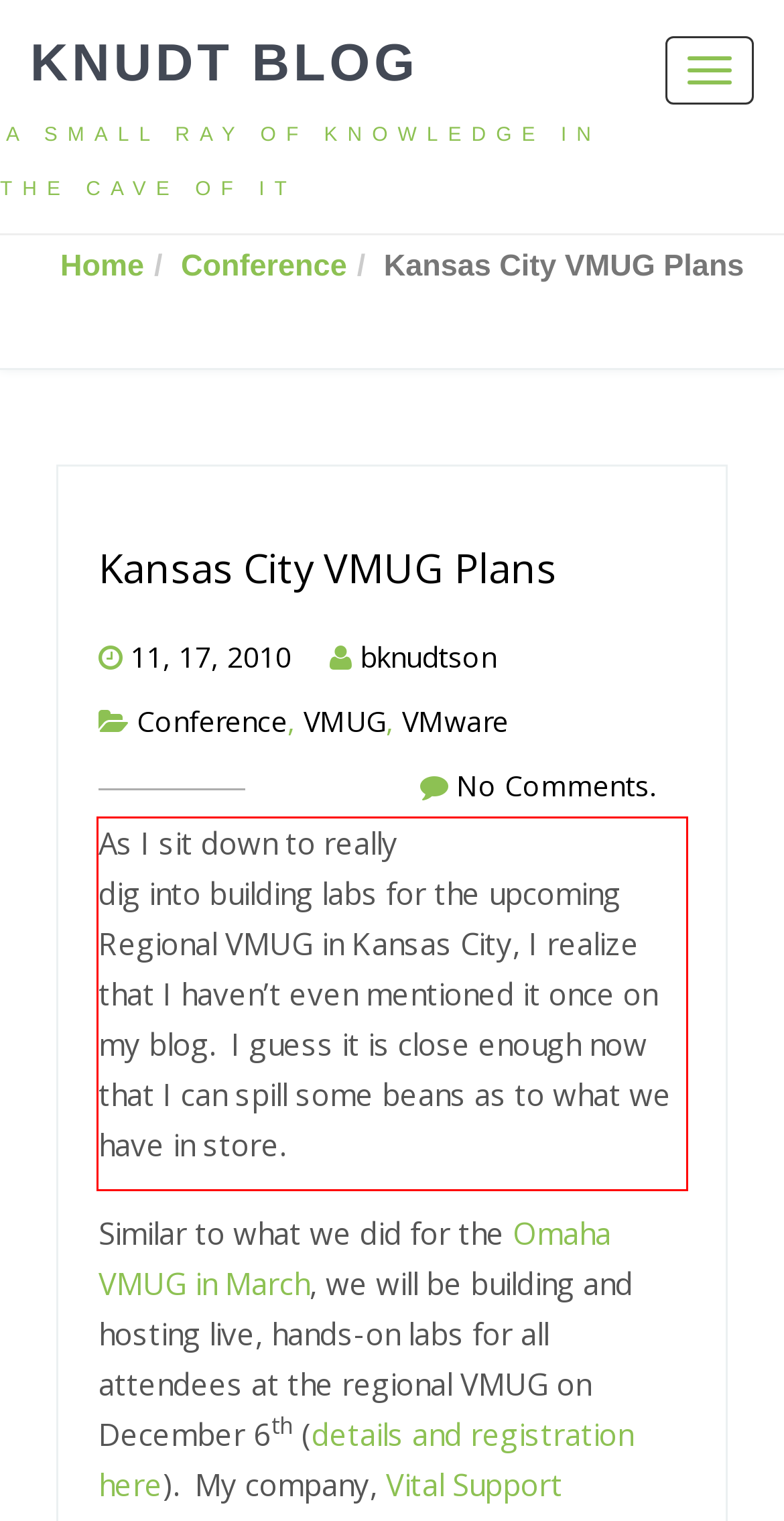Please examine the screenshot of the webpage and read the text present within the red rectangle bounding box.

As I sit down to really dig into building labs for the upcoming Regional VMUG in Kansas City, I realize that I haven’t even mentioned it once on my blog. I guess it is close enough now that I can spill some beans as to what we have in store.